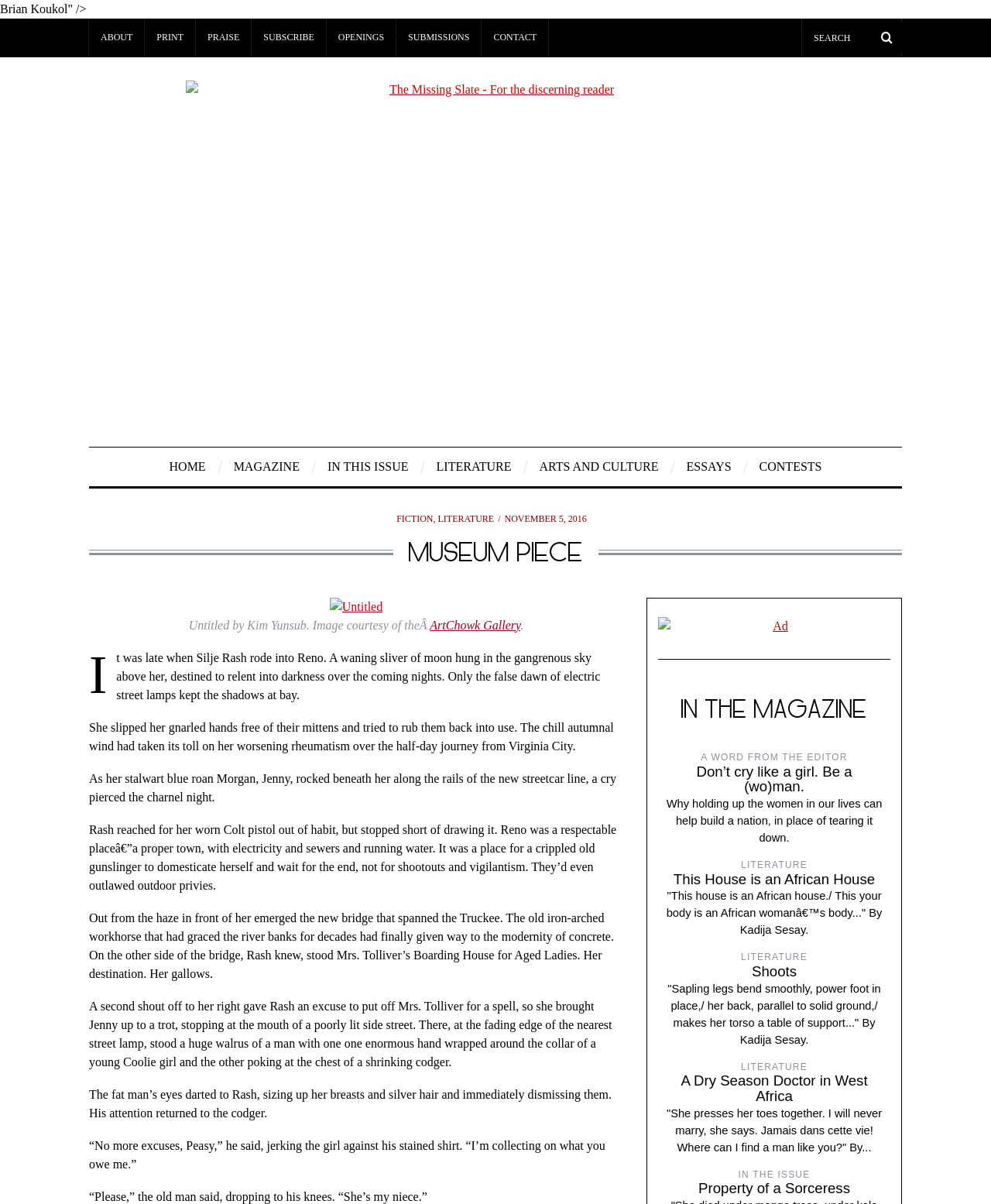Using the webpage screenshot and the element description SUBSCRIBE, determine the bounding box coordinates. Specify the coordinates in the format (top-left x, top-left y, bottom-right x, bottom-right y) with values ranging from 0 to 1.

[0.254, 0.019, 0.329, 0.043]